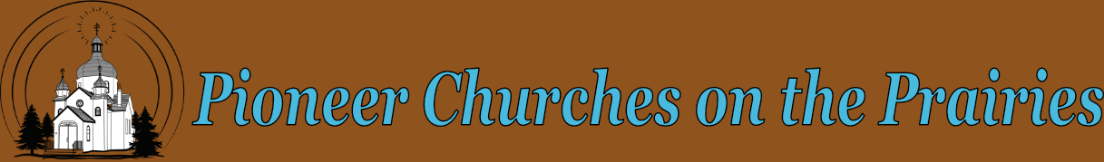What is the purpose of this visual?
Please provide a single word or phrase based on the screenshot.

Introduction to website section